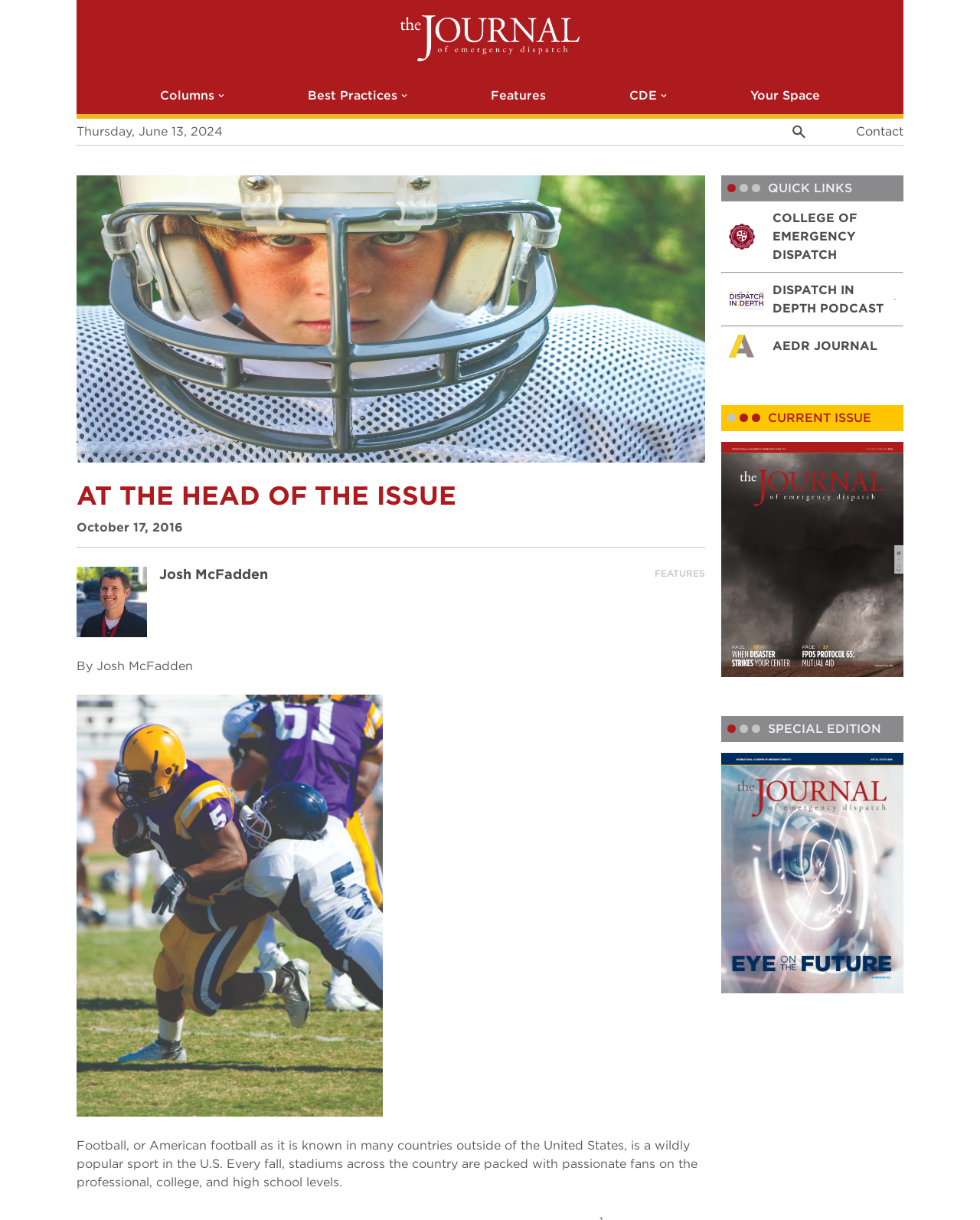Locate the bounding box coordinates of the clickable region to complete the following instruction: "Explore the Dispatch In Depth Podcast."

[0.788, 0.231, 0.912, 0.261]